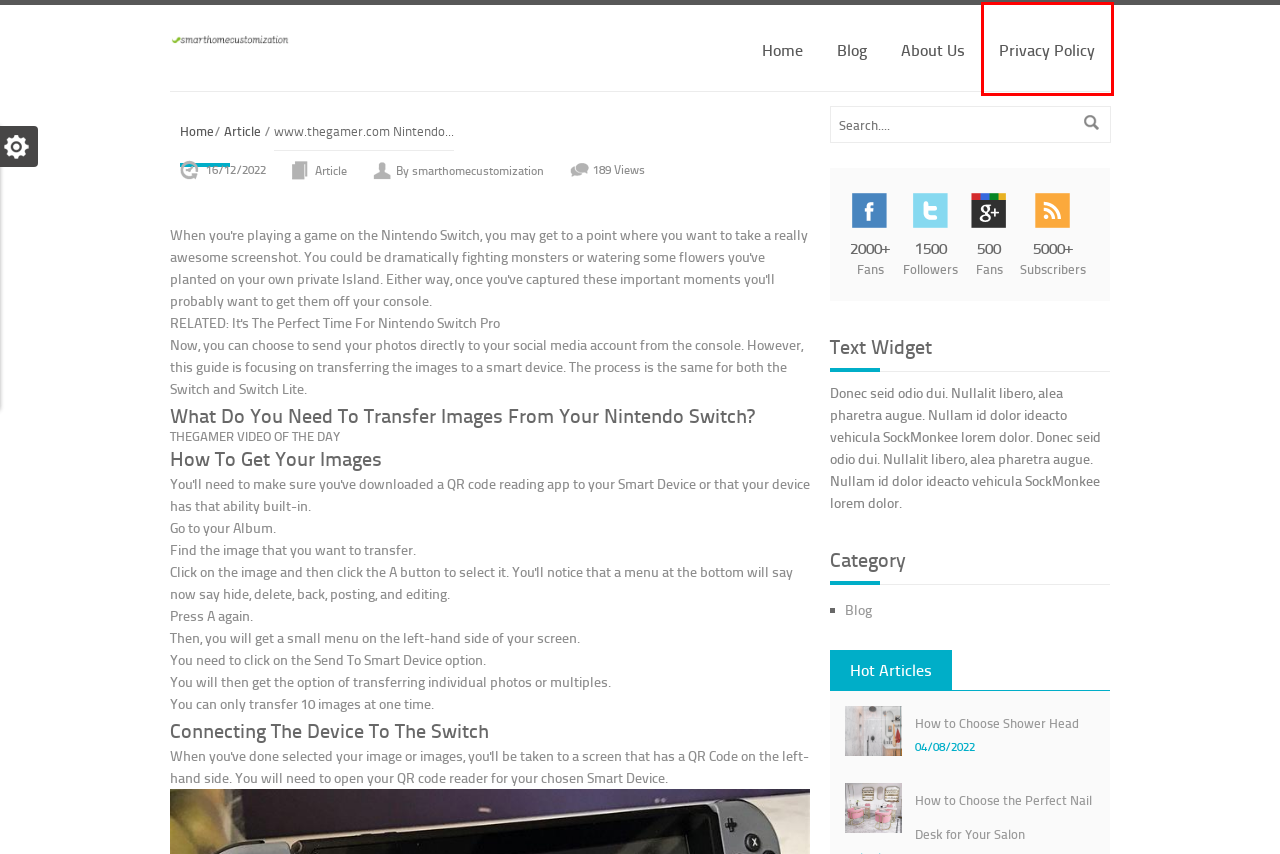Review the screenshot of a webpage that includes a red bounding box. Choose the most suitable webpage description that matches the new webpage after clicking the element within the red bounding box. Here are the candidates:
A. Article_1_smarthomecustomization
B. About Us - smarthomecustomization
C. How to Choose the Perfect Nail Desk for Your Salon - smarthomecustomization
D. All You Need to Know Before Shopping For a Mobile Phone - smarthomecustomization
E. Privacy Policy - smarthomecustomization
F. Blog_1_smarthomecustomization
G. The latest news and information content from the tech world
H. How to Choose Shower Head - smarthomecustomization

E